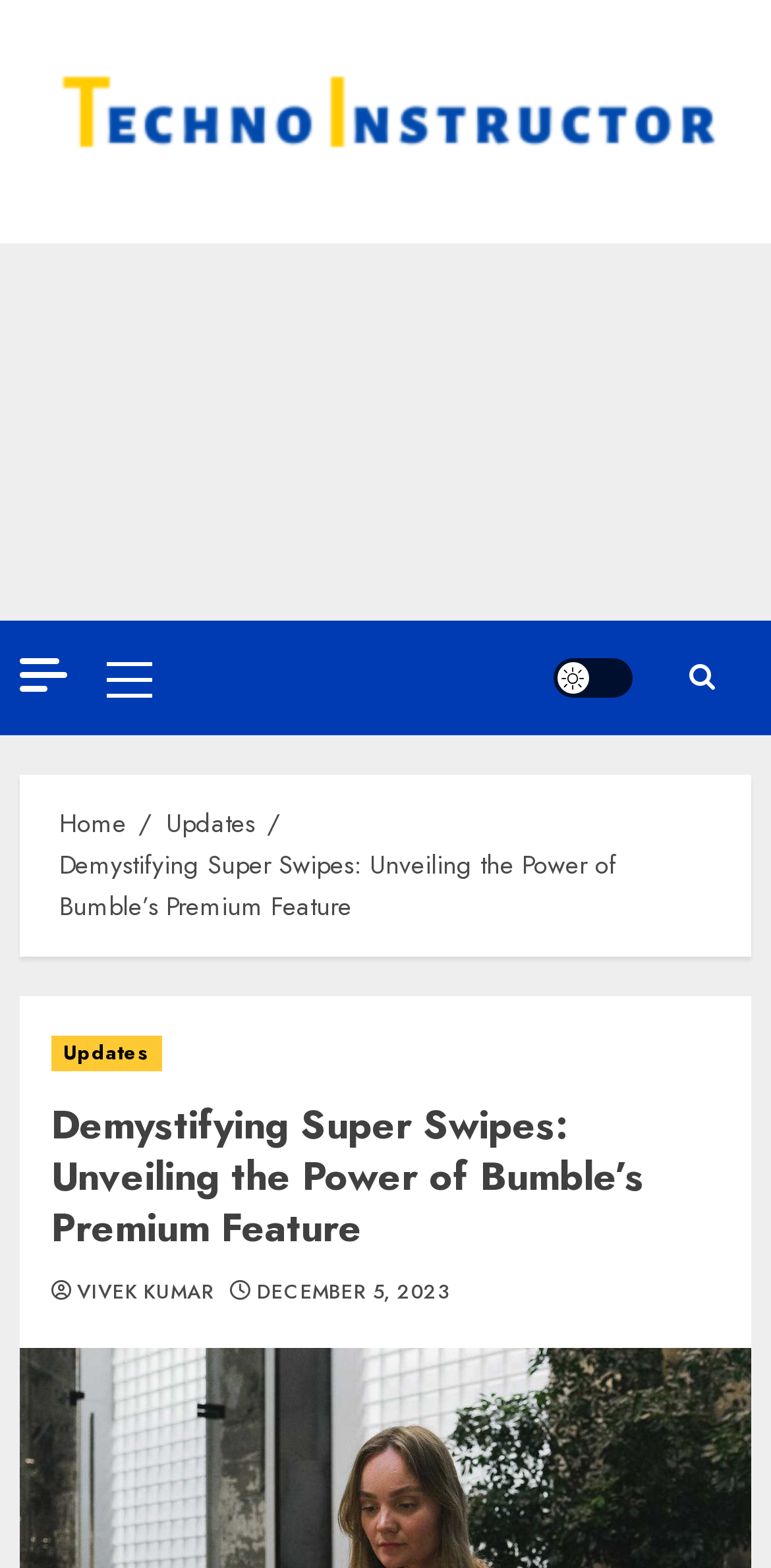What is the purpose of the 'Submit' button?
Based on the image, give a concise answer in the form of a single word or short phrase.

To hear exclusive offer